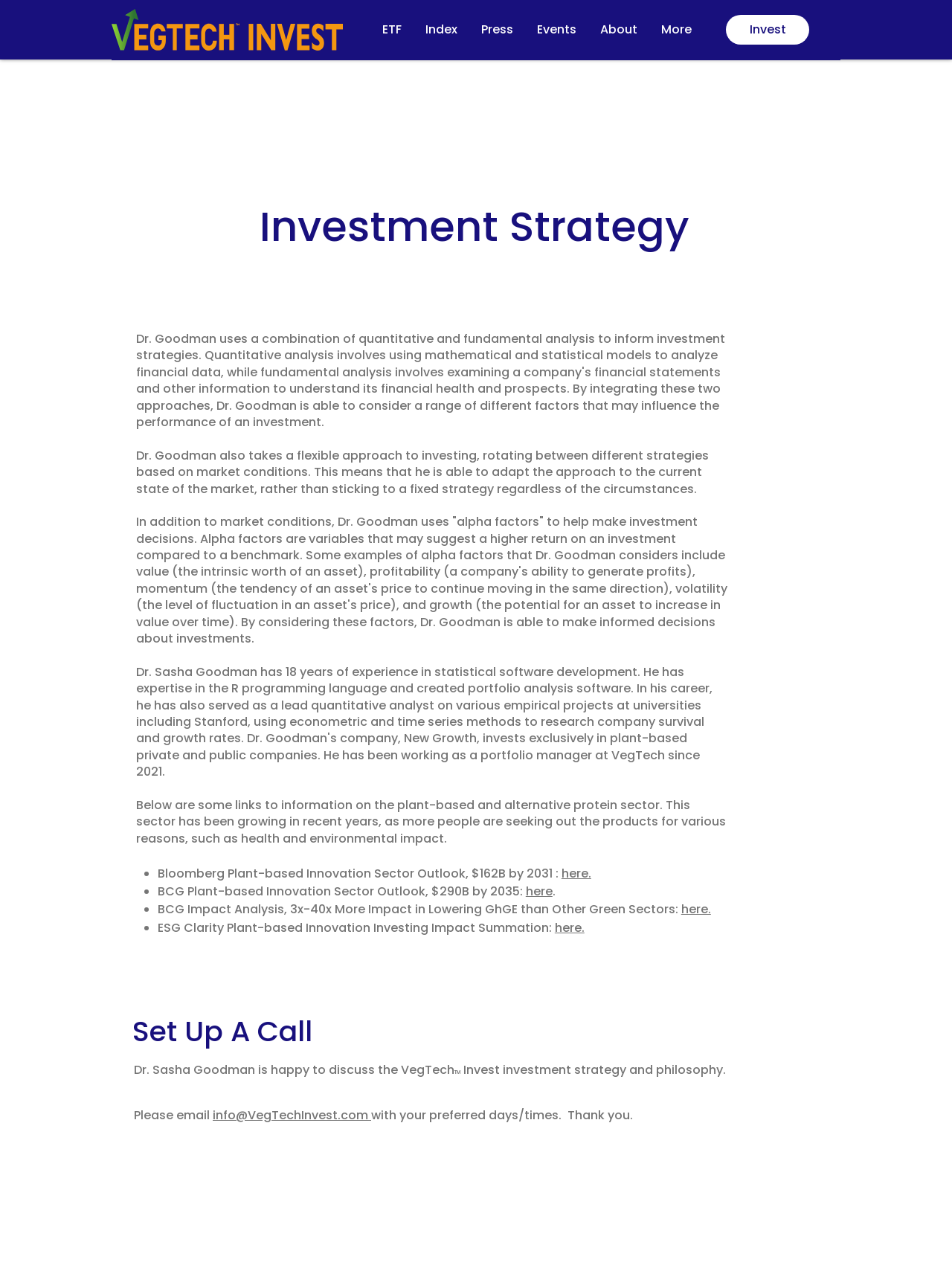Predict the bounding box for the UI component with the following description: "here".

[0.552, 0.696, 0.58, 0.71]